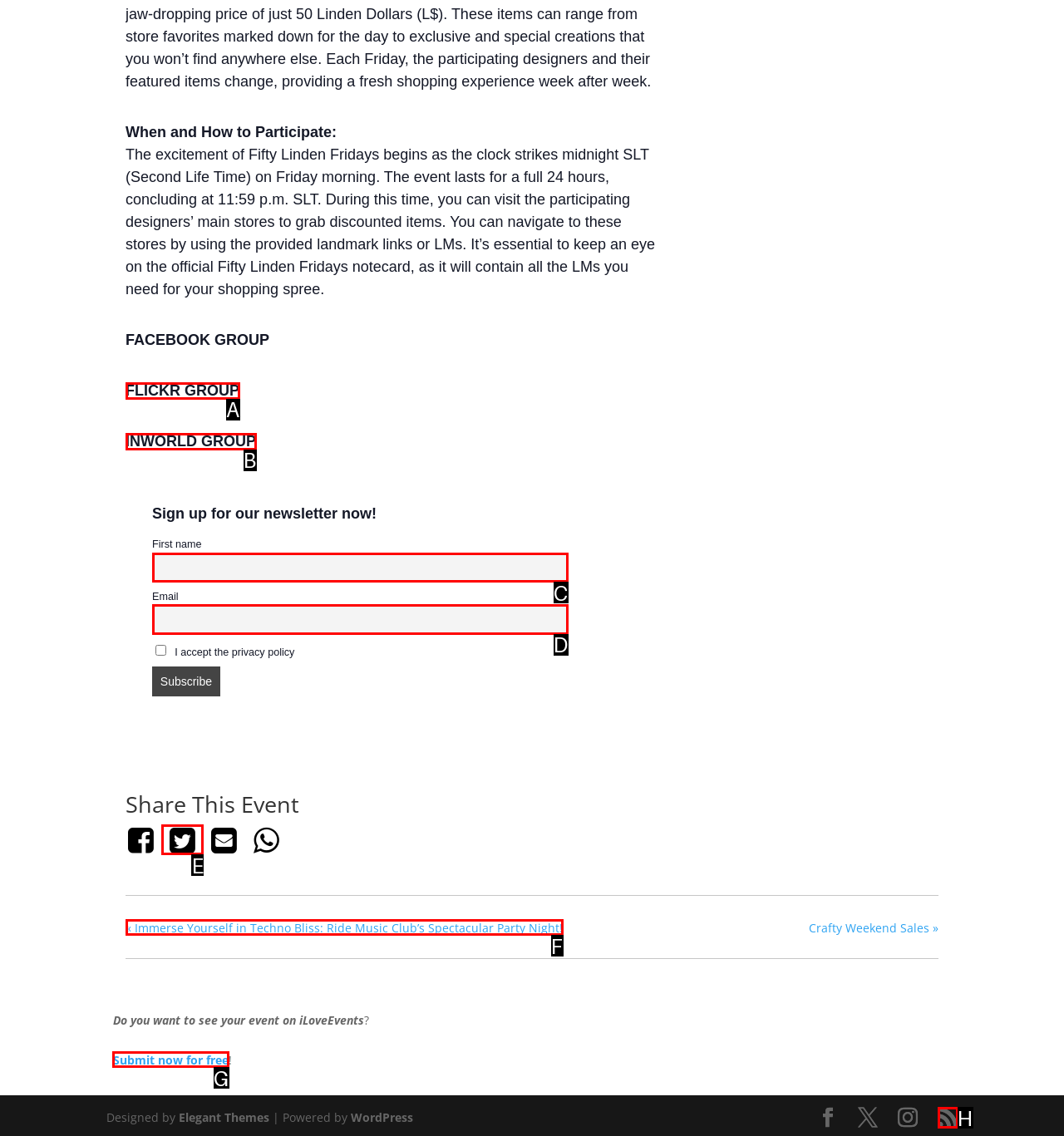Point out the HTML element I should click to achieve the following: Submit your event for free Reply with the letter of the selected element.

G